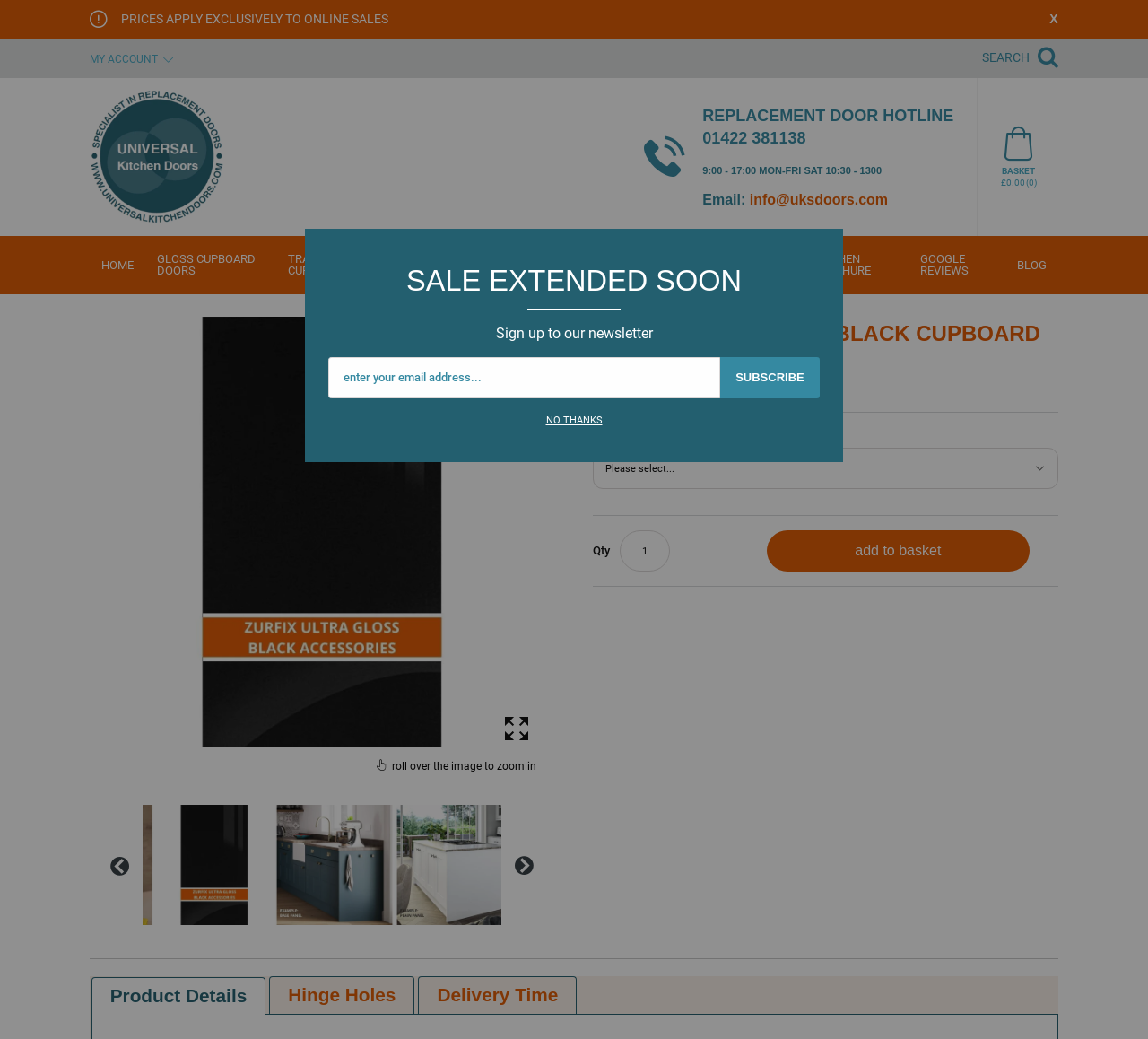Determine the bounding box coordinates of the element's region needed to click to follow the instruction: "Contact us". Provide these coordinates as four float numbers between 0 and 1, formatted as [left, top, right, bottom].

[0.612, 0.184, 0.653, 0.199]